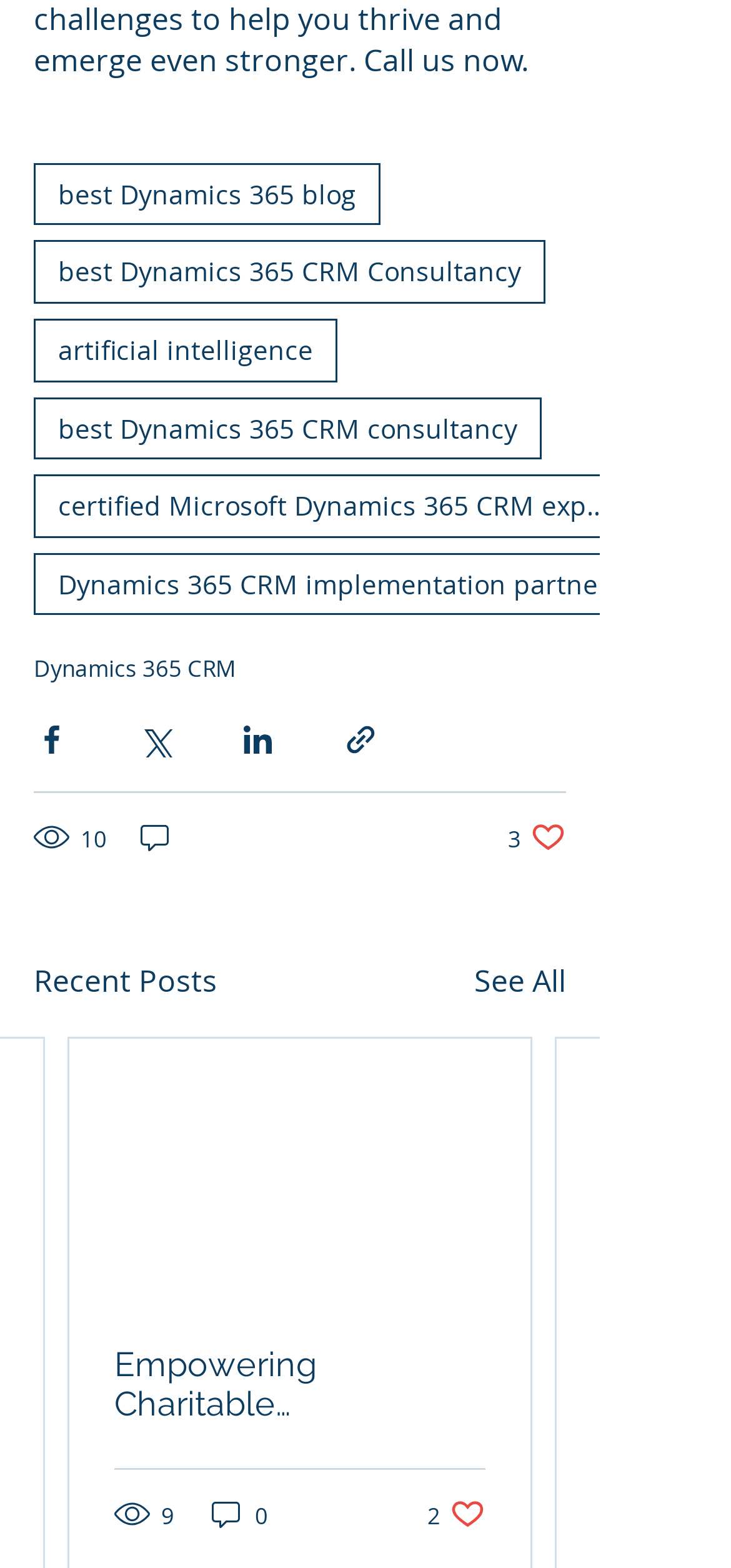How many social media share buttons are there?
Observe the image and answer the question with a one-word or short phrase response.

4